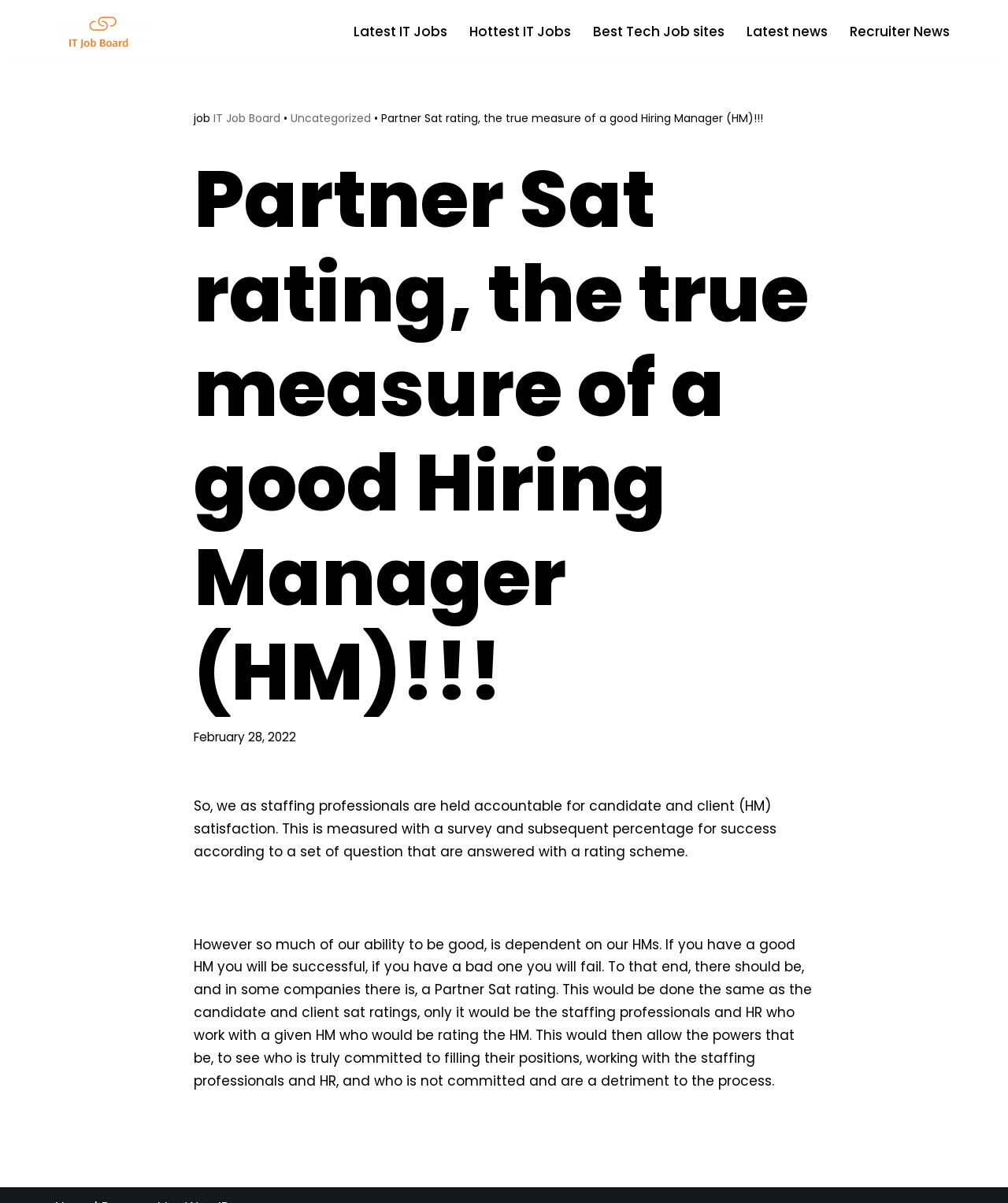Determine the coordinates of the bounding box that should be clicked to complete the instruction: "Click on 'Skip to content'". The coordinates should be represented by four float numbers between 0 and 1: [left, top, right, bottom].

[0.0, 0.021, 0.023, 0.034]